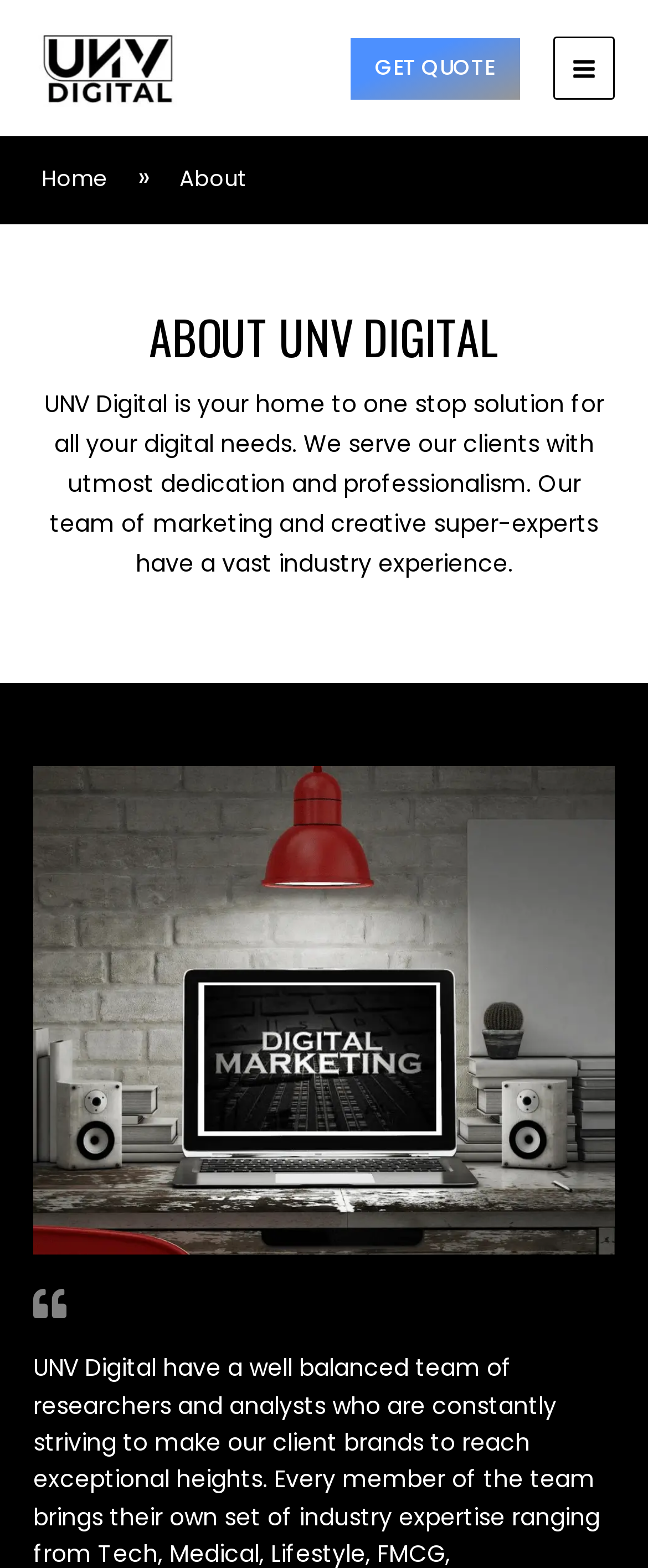Explain the contents of the webpage comprehensively.

The webpage is about UNV Digital, a digital solutions provider. At the top left, there is a link to the company's homepage, accompanied by an image with the company's logo. Next to it, there is a link to get a quote. On the top right, there is a main menu button, which when expanded, reveals a dropdown menu with a home link, an "About" link, and a separator symbol.

Below the top navigation bar, there is a prominent heading that reads "ABOUT UNV DIGITAL". Underneath the heading, there is a paragraph of text that summarizes the company's mission and values, stating that UNV Digital provides one-stop digital solutions with dedication and professionalism, and that their team consists of experienced marketing and creative experts.